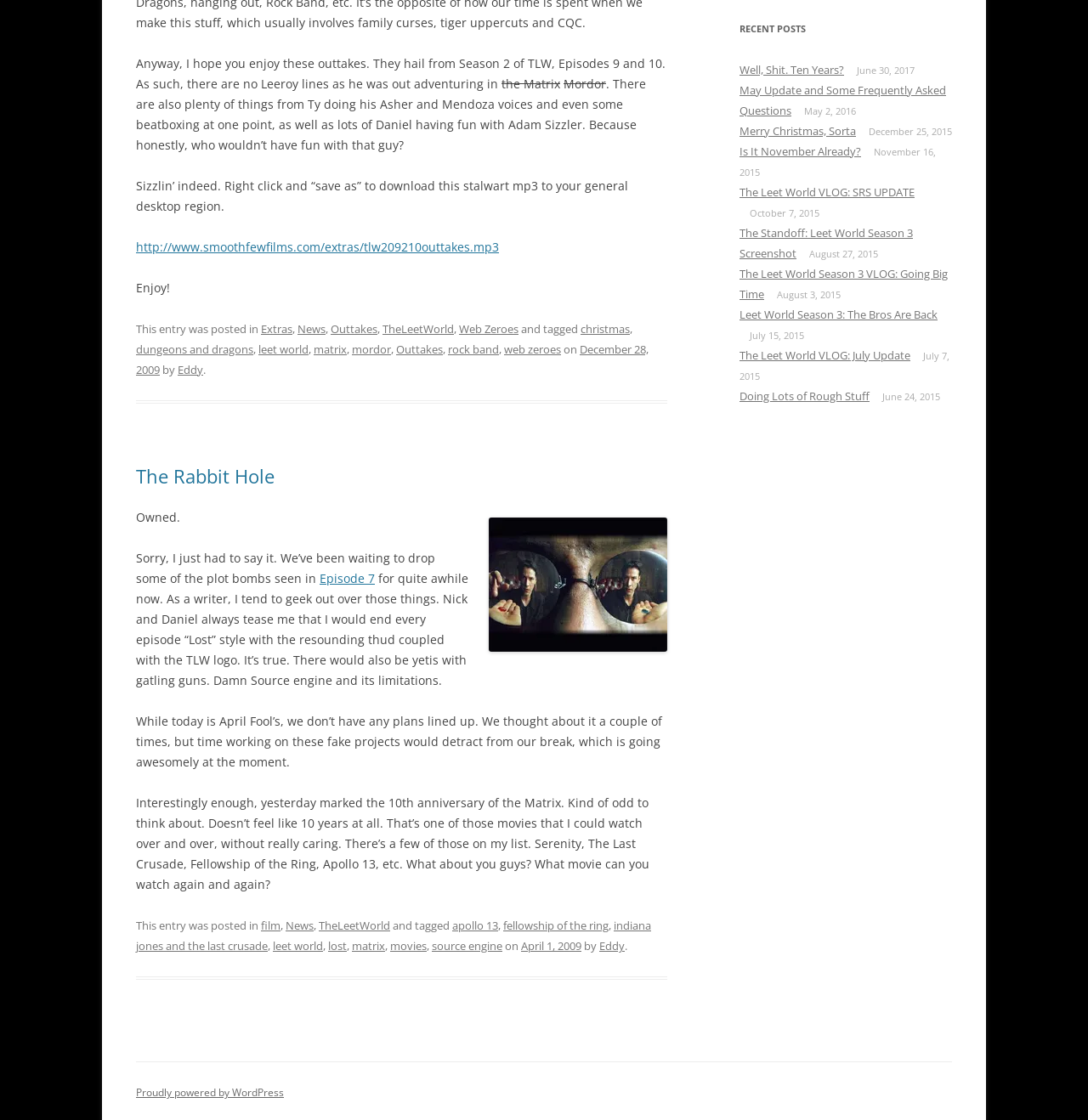Using the provided element description "April 1, 2009", determine the bounding box coordinates of the UI element.

[0.479, 0.838, 0.534, 0.852]